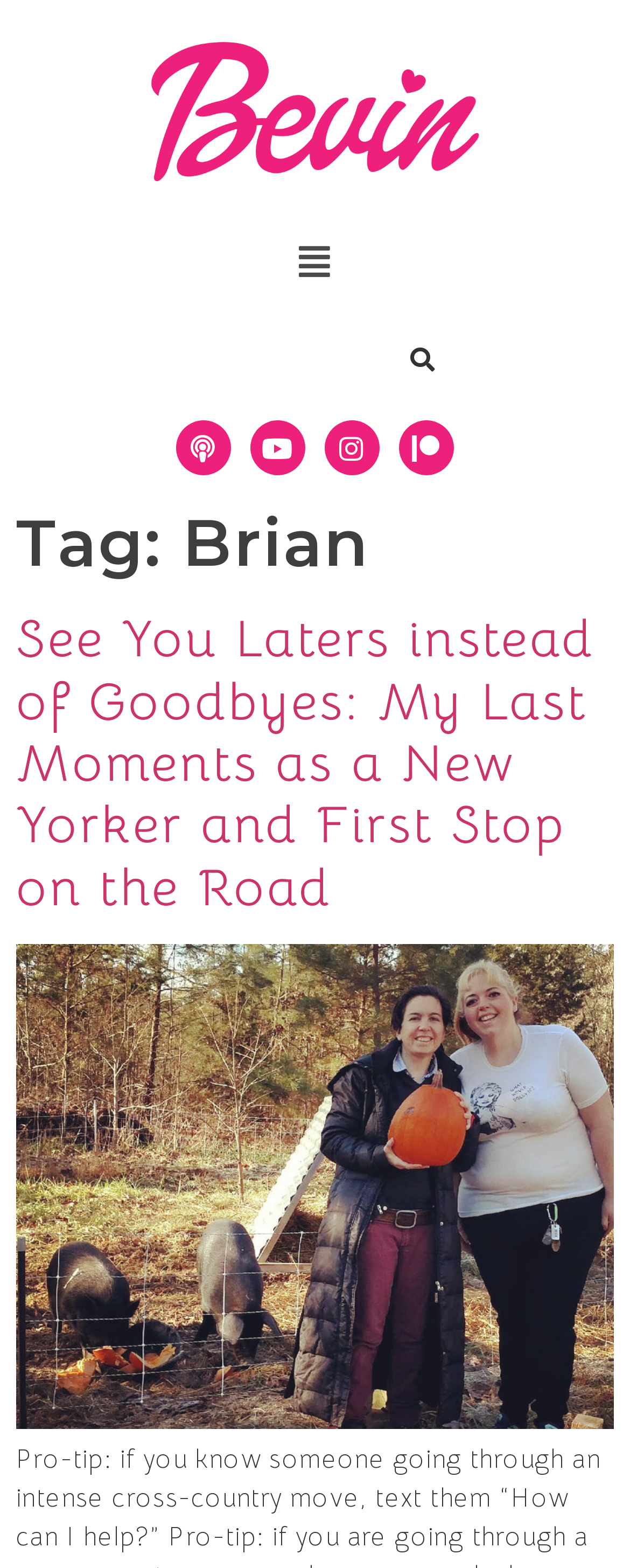Please locate the bounding box coordinates of the element that should be clicked to complete the given instruction: "Read the latest blog post".

[0.026, 0.387, 0.944, 0.586]